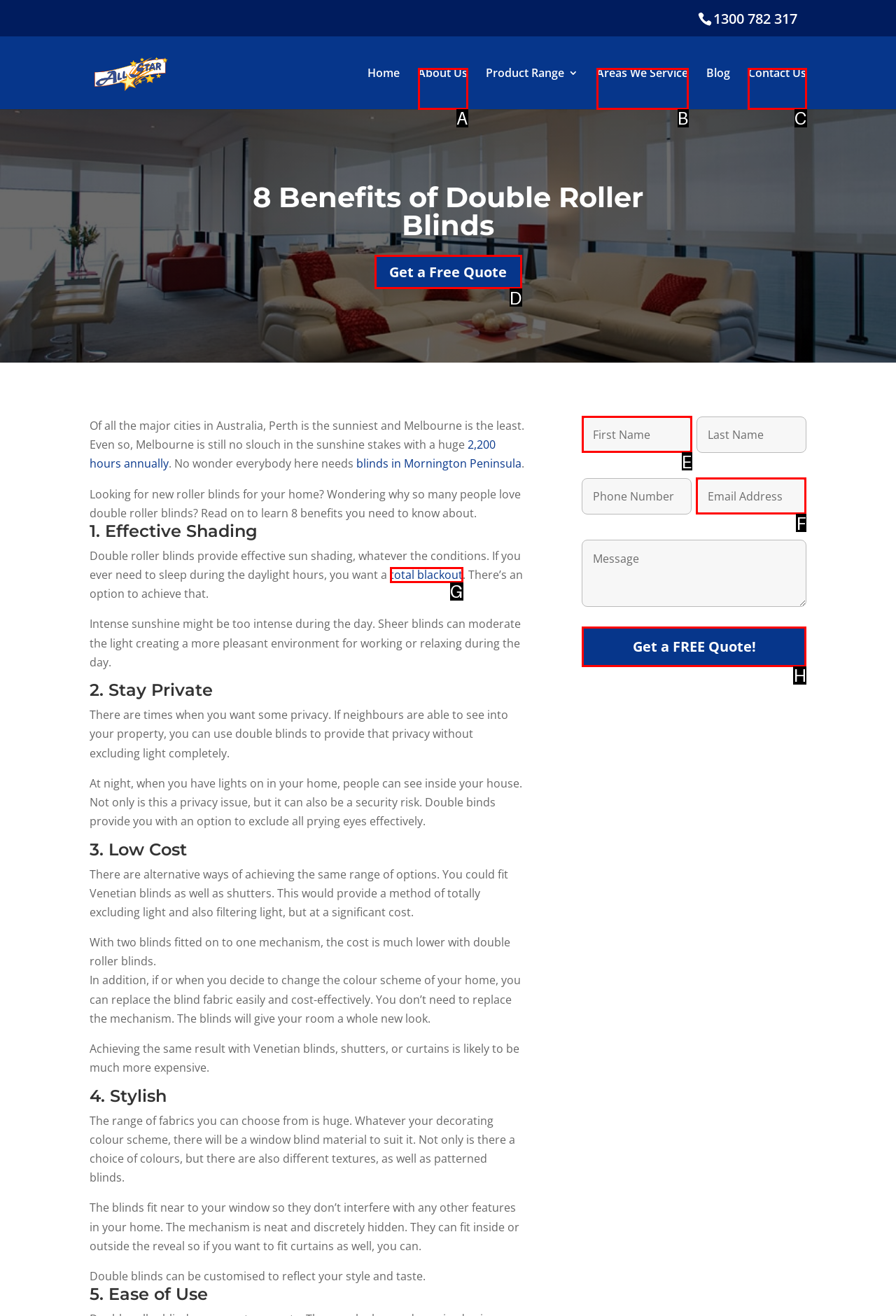Select the appropriate HTML element to click for the following task: Click the 'Contact Us' link
Answer with the letter of the selected option from the given choices directly.

C